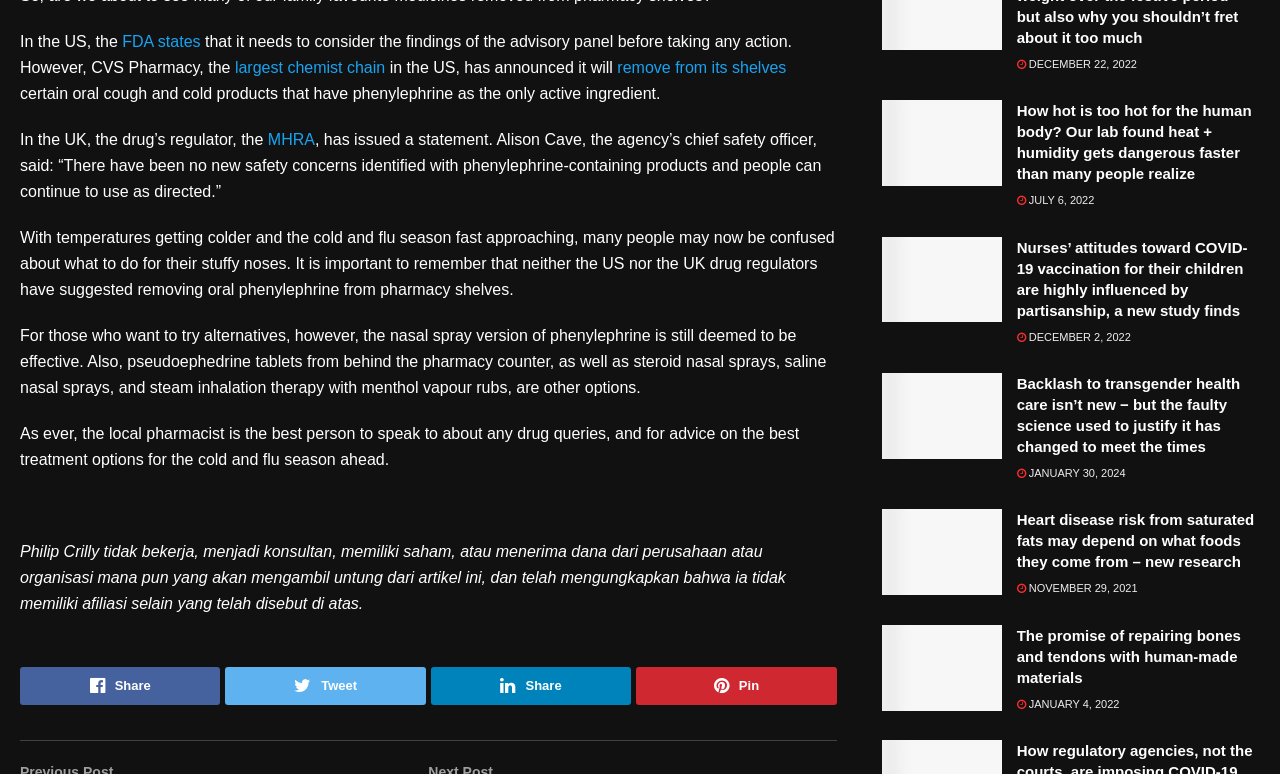What is the topic of the article about phenylephrine?
Give a detailed explanation using the information visible in the image.

The article discusses the removal of certain oral cough and cold products that have phenylephrine as the only active ingredient from pharmacy shelves, and provides information on alternatives and the regulators' stance on the matter.